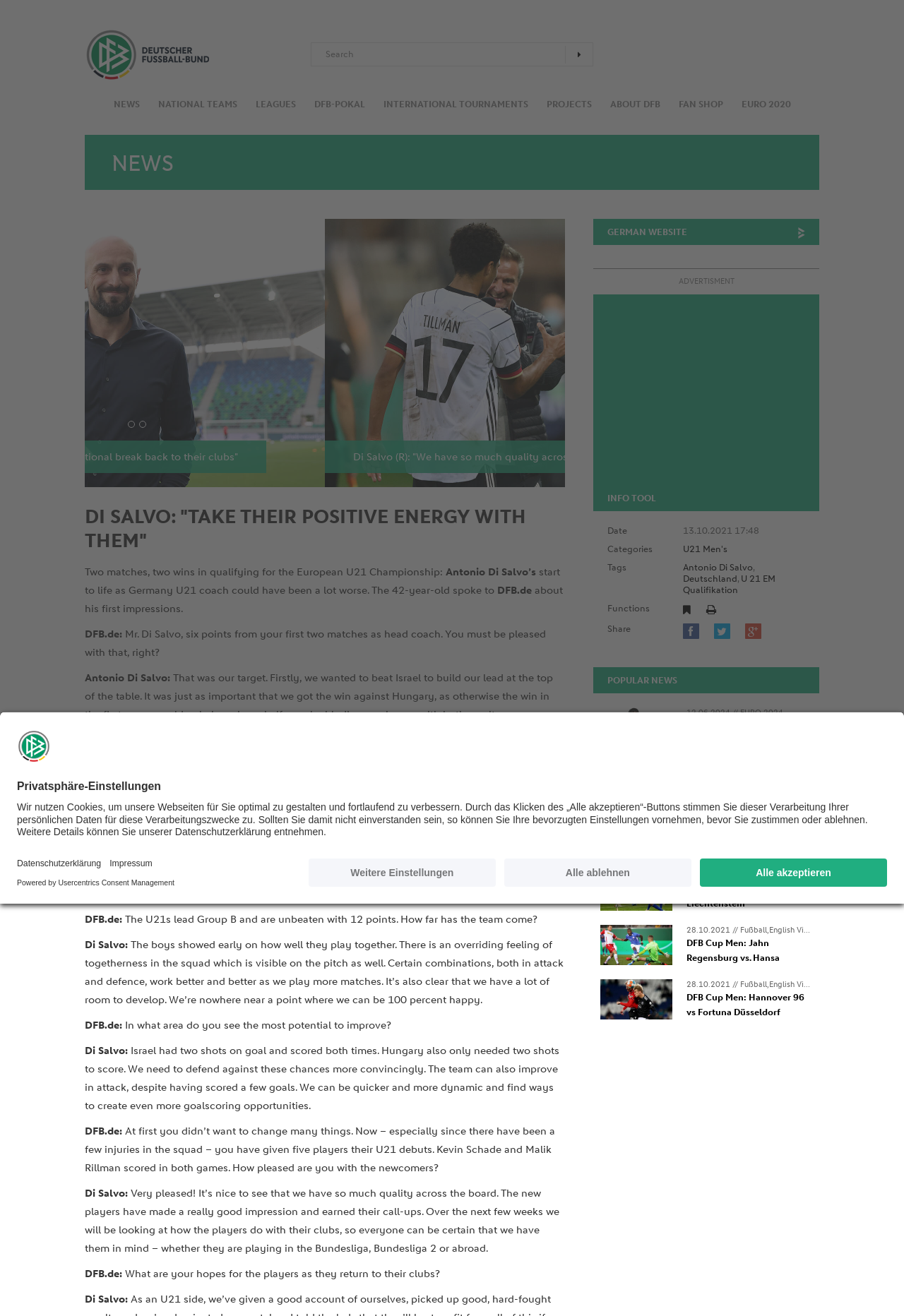Please indicate the bounding box coordinates of the element's region to be clicked to achieve the instruction: "Search for something". Provide the coordinates as four float numbers between 0 and 1, i.e., [left, top, right, bottom].

[0.344, 0.032, 0.656, 0.05]